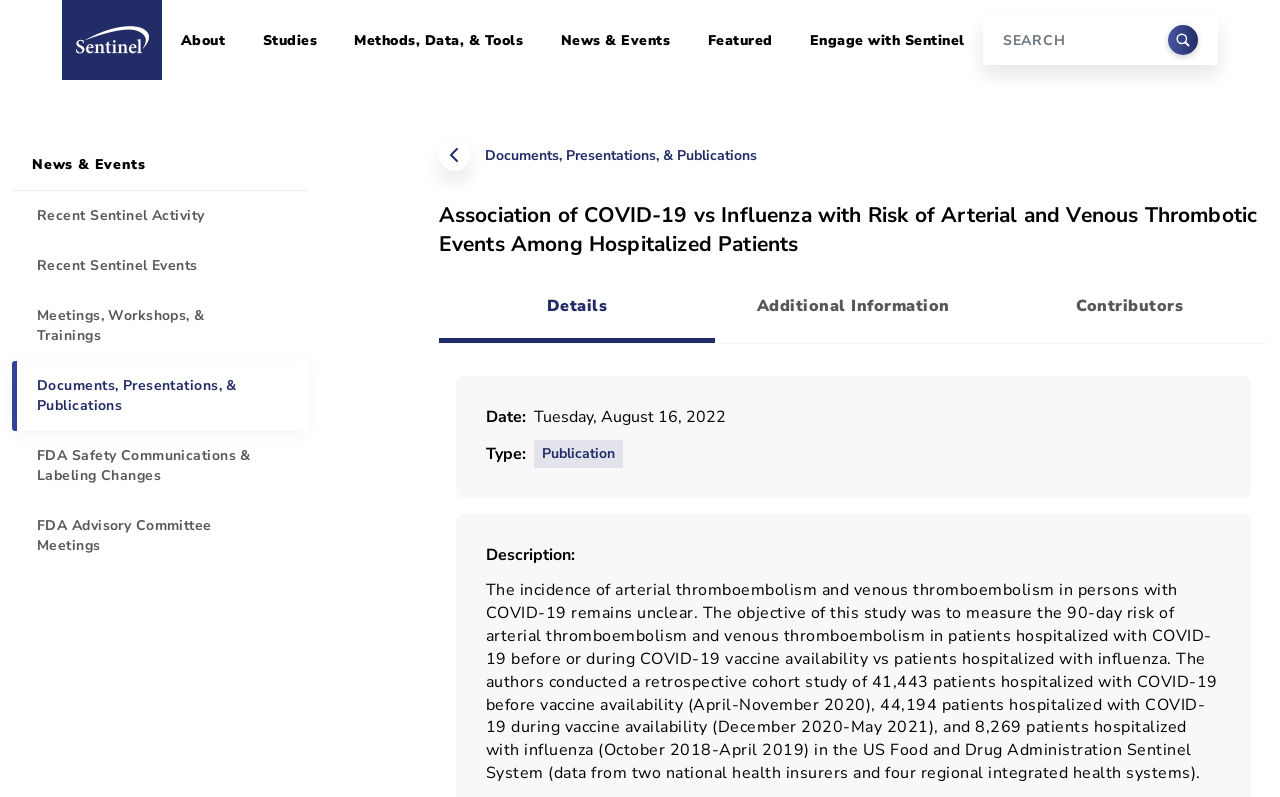Please indicate the bounding box coordinates for the clickable area to complete the following task: "Read the publication details". The coordinates should be specified as four float numbers between 0 and 1, i.e., [left, top, right, bottom].

[0.343, 0.338, 0.559, 0.43]